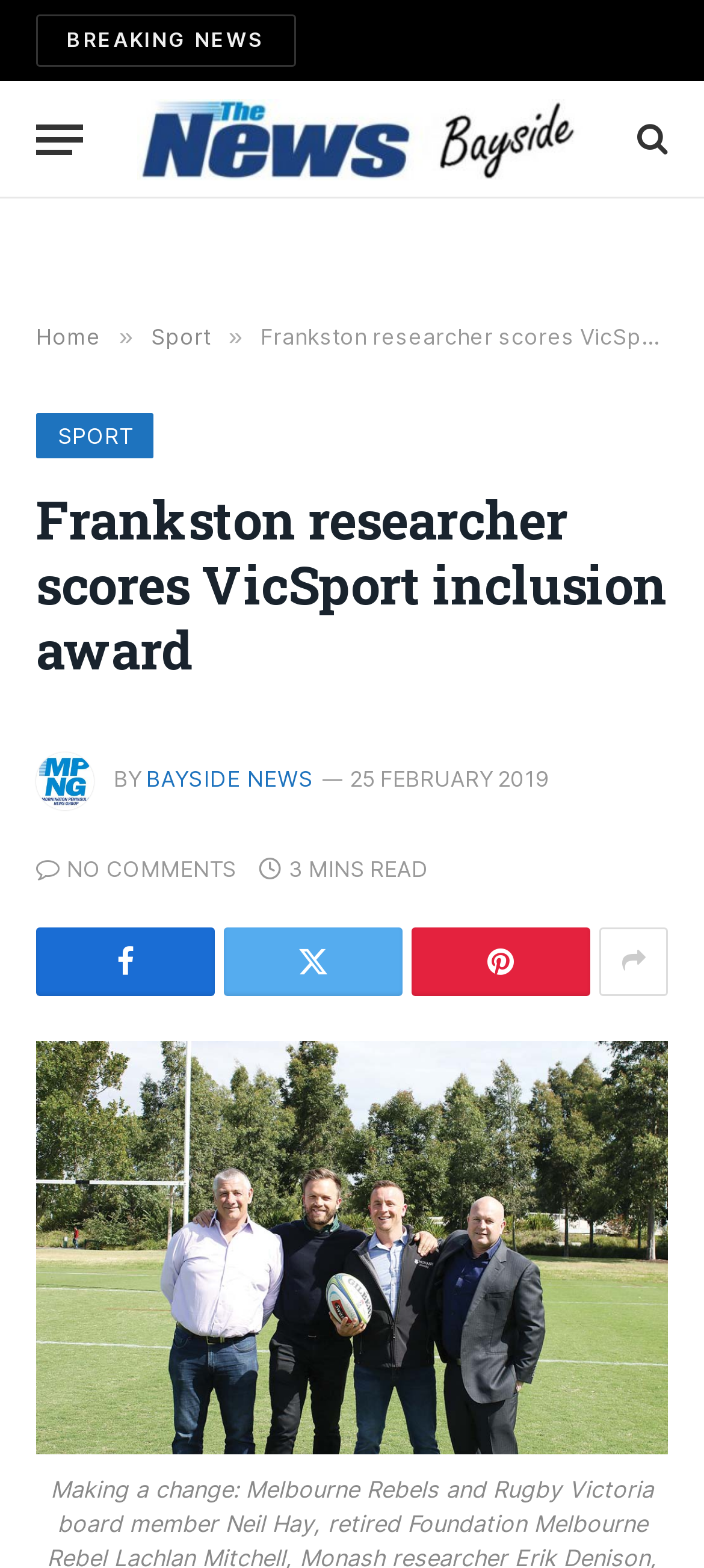Please provide a brief answer to the following inquiry using a single word or phrase:
What is the name of the news organization?

Bayside News